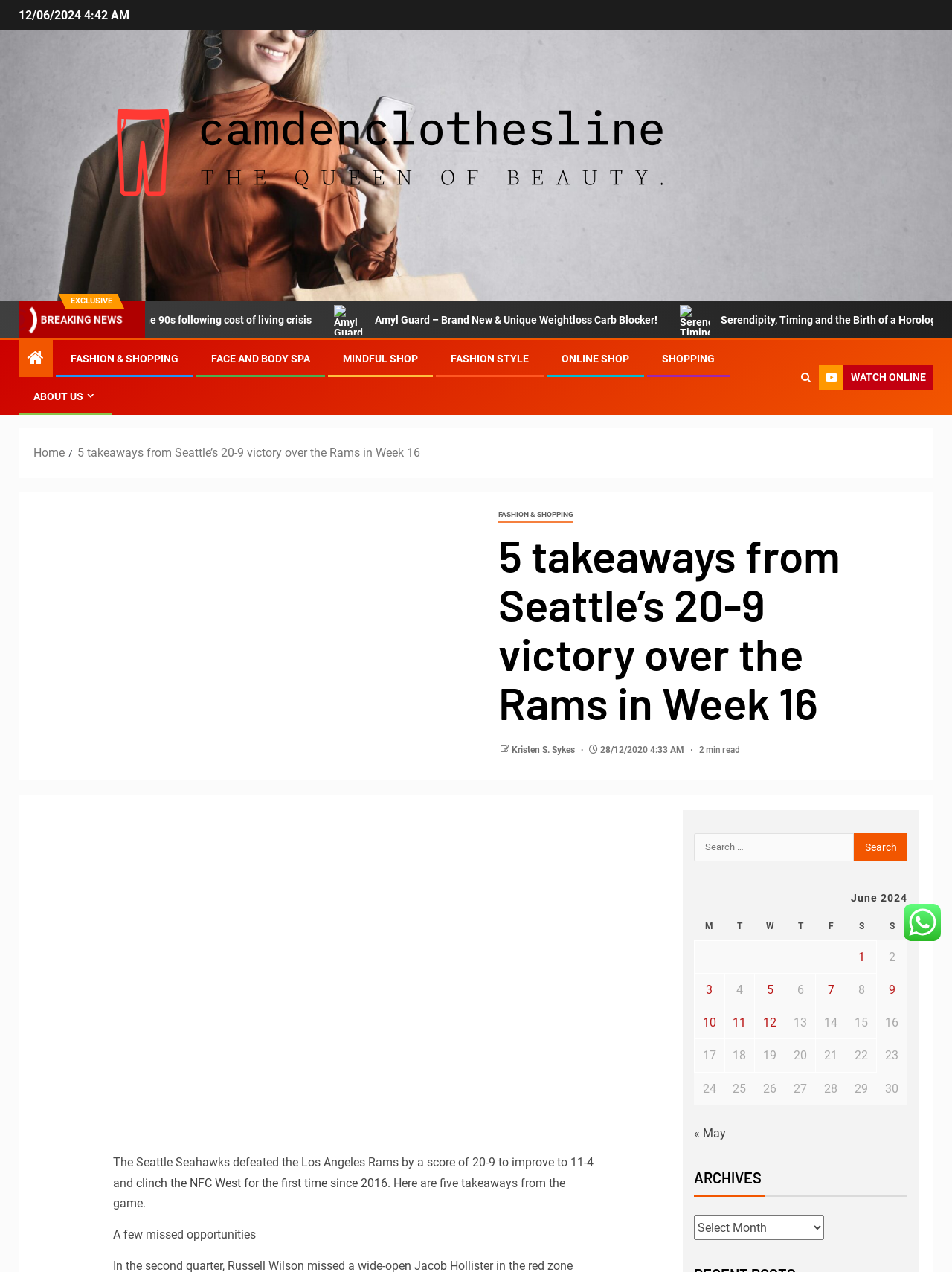What is the author of the article?
Provide a short answer using one word or a brief phrase based on the image.

Kristen S. Sykes